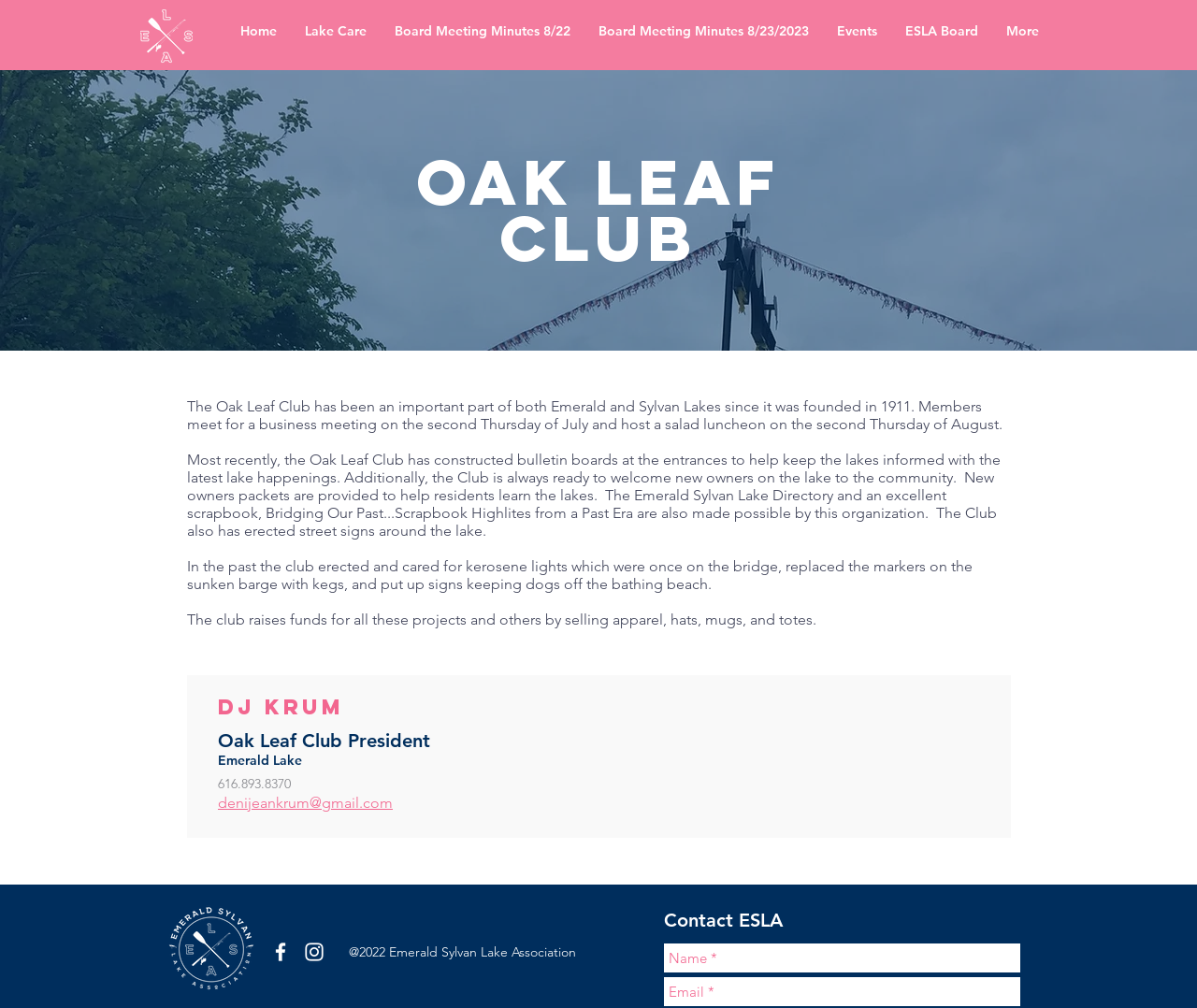Who is the President of the Oak Leaf Club?
From the details in the image, answer the question comprehensively.

The President of the Oak Leaf Club is mentioned in the heading 'Dj Krum' with bounding box coordinates [0.182, 0.688, 0.591, 0.714].